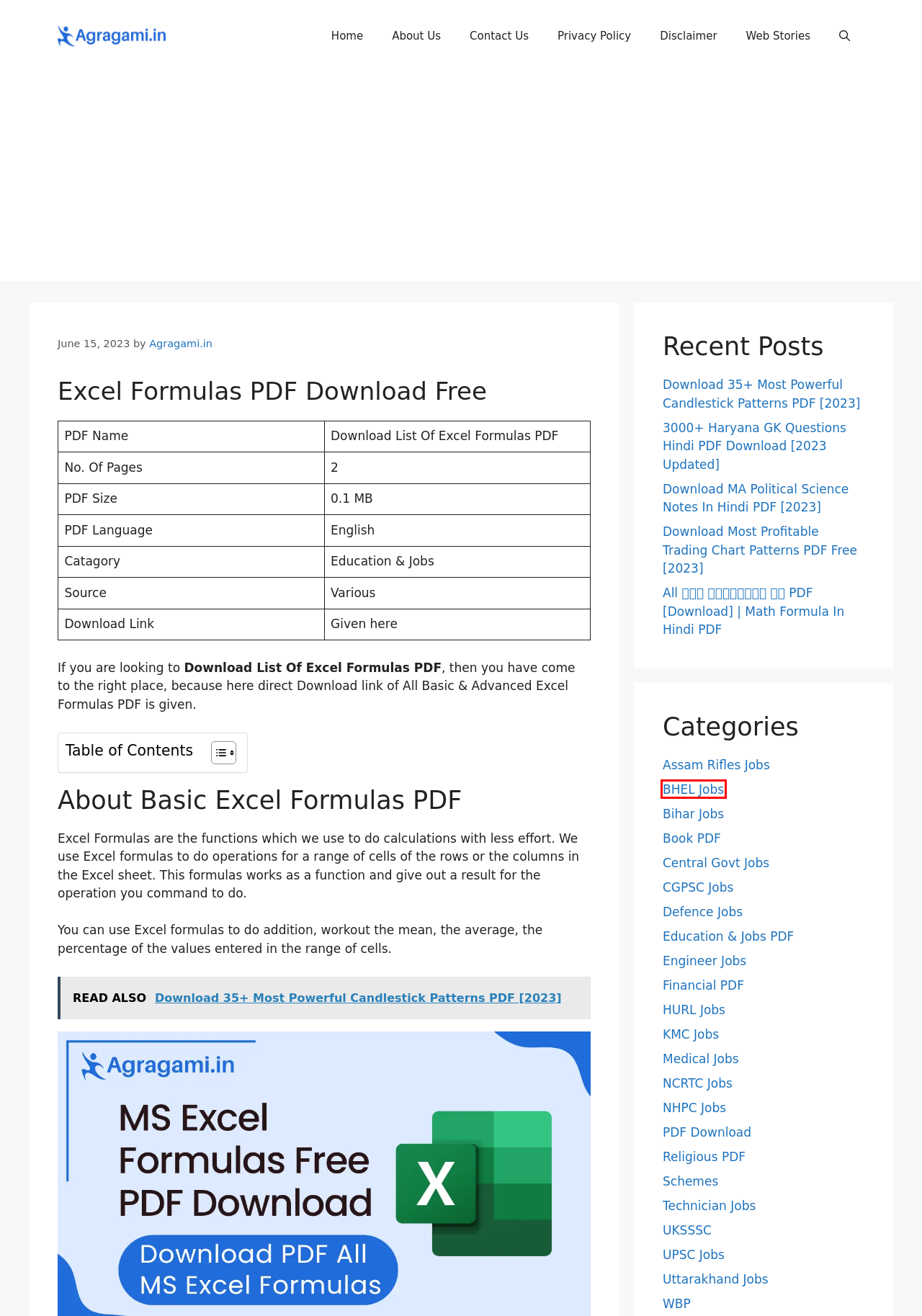Observe the provided screenshot of a webpage with a red bounding box around a specific UI element. Choose the webpage description that best fits the new webpage after you click on the highlighted element. These are your options:
A. 3000+ Haryana GK Questions Hindi PDF Download [2023 Updated] - Agragami.in
B. All मैथ फॉर्मूला का PDF [Download] | Math Formula In Hindi PDF - Agragami.in
C. Education & Jobs PDF - Agragami.in
D. Religious PDF - Agragami.in
E. KMC Jobs - Agragami.in
F. BHEL Jobs - Agragami.in
G. Schemes - Agragami.in
H. Financial PDF - Agragami.in

F